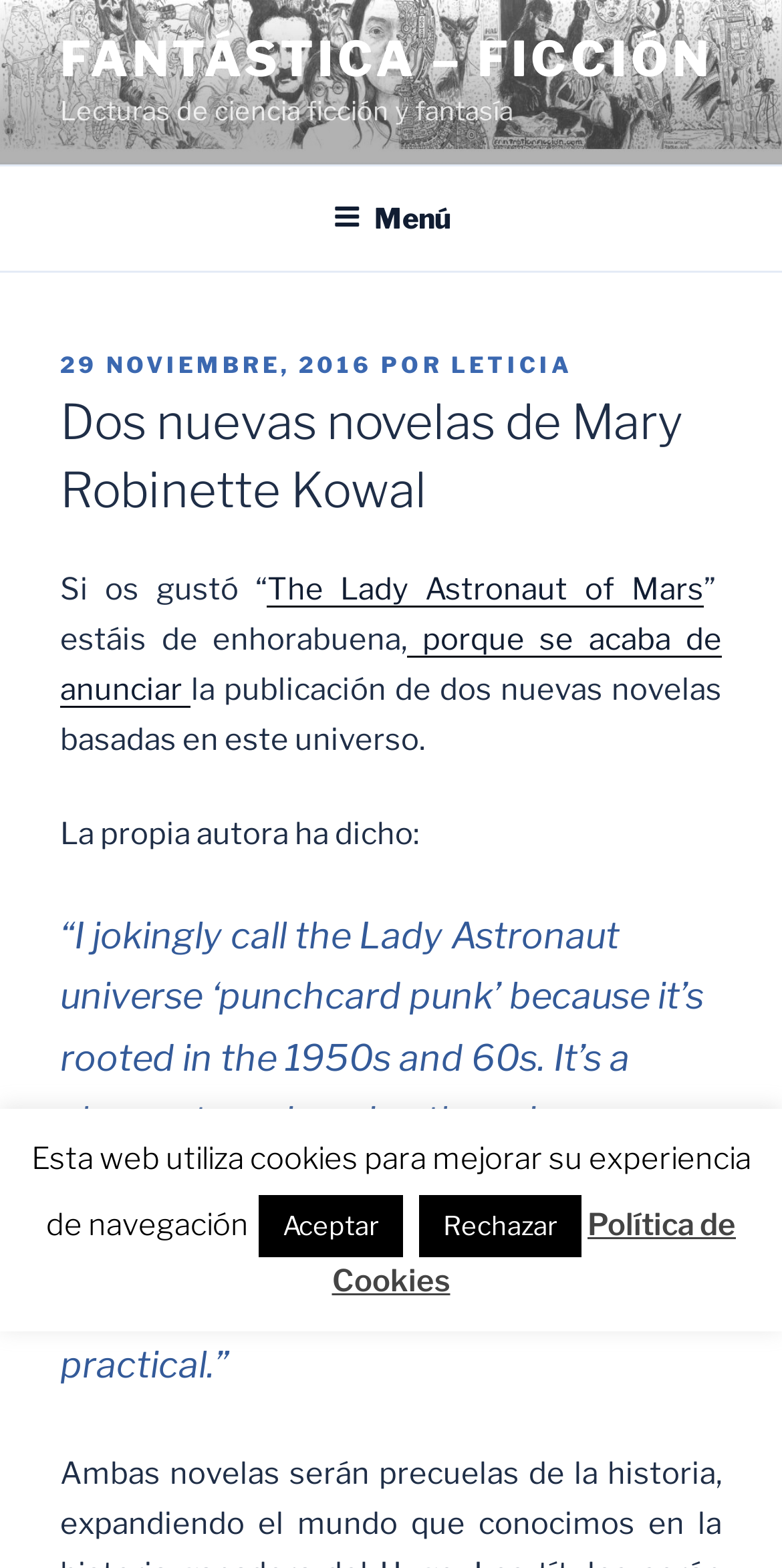Answer the question with a single word or phrase: 
What is the date of publication of the article?

29 NOVIEMBRE, 2016